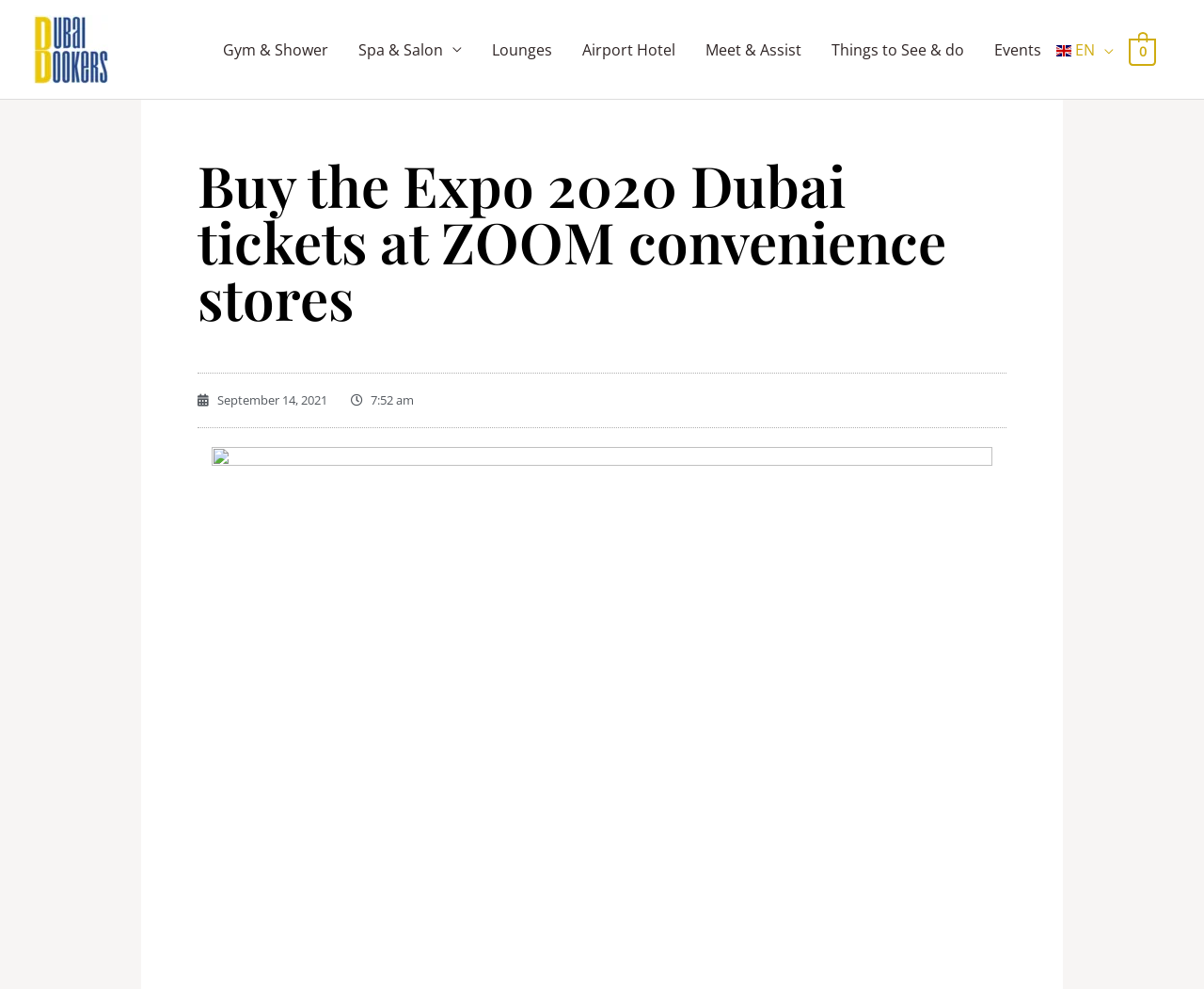Could you identify the text that serves as the heading for this webpage?

Buy the Expo 2020 Dubai tickets at ZOOM convenience stores